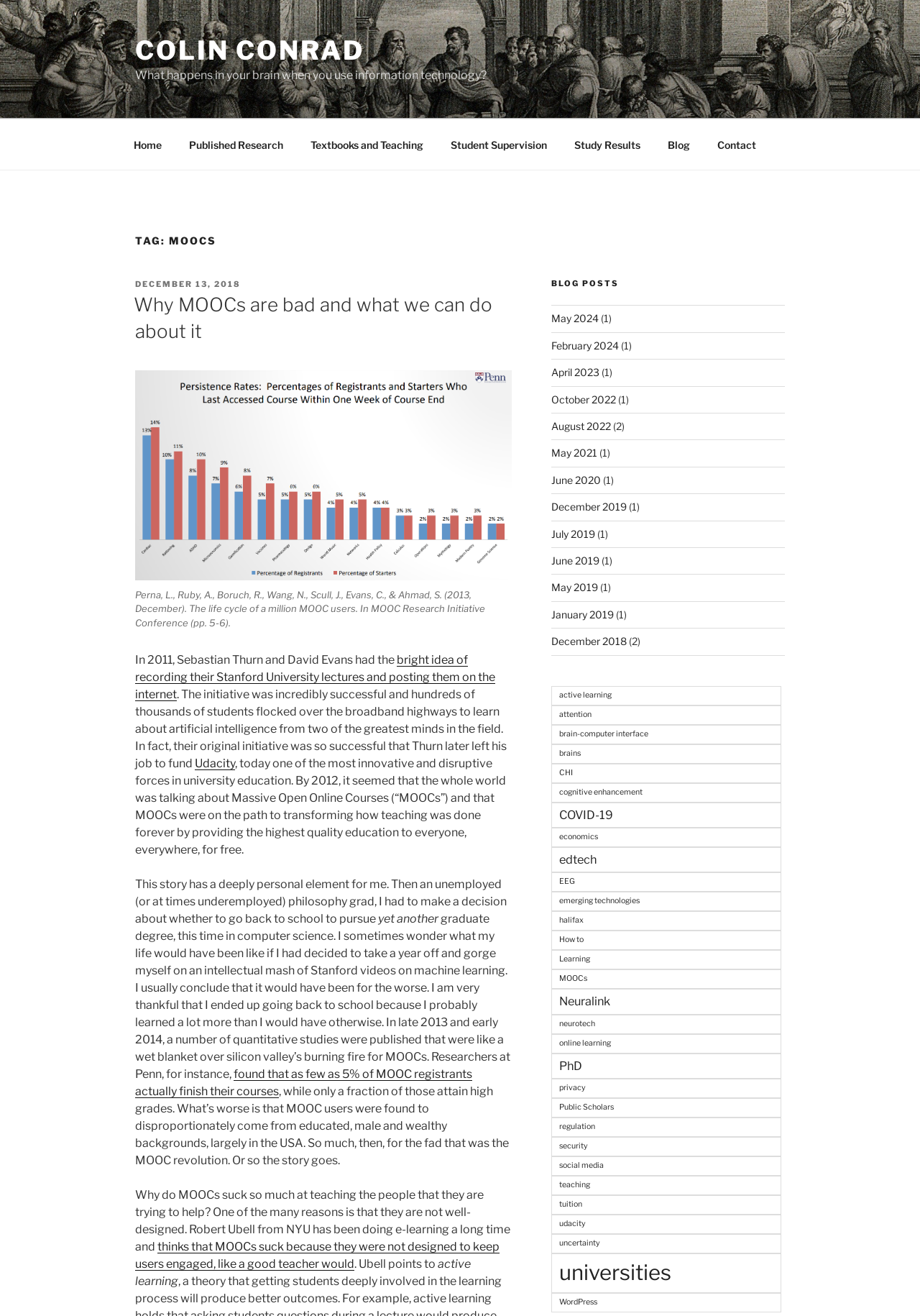Find and provide the bounding box coordinates for the UI element described with: "December 13, 2018June 27, 2019".

[0.147, 0.212, 0.262, 0.22]